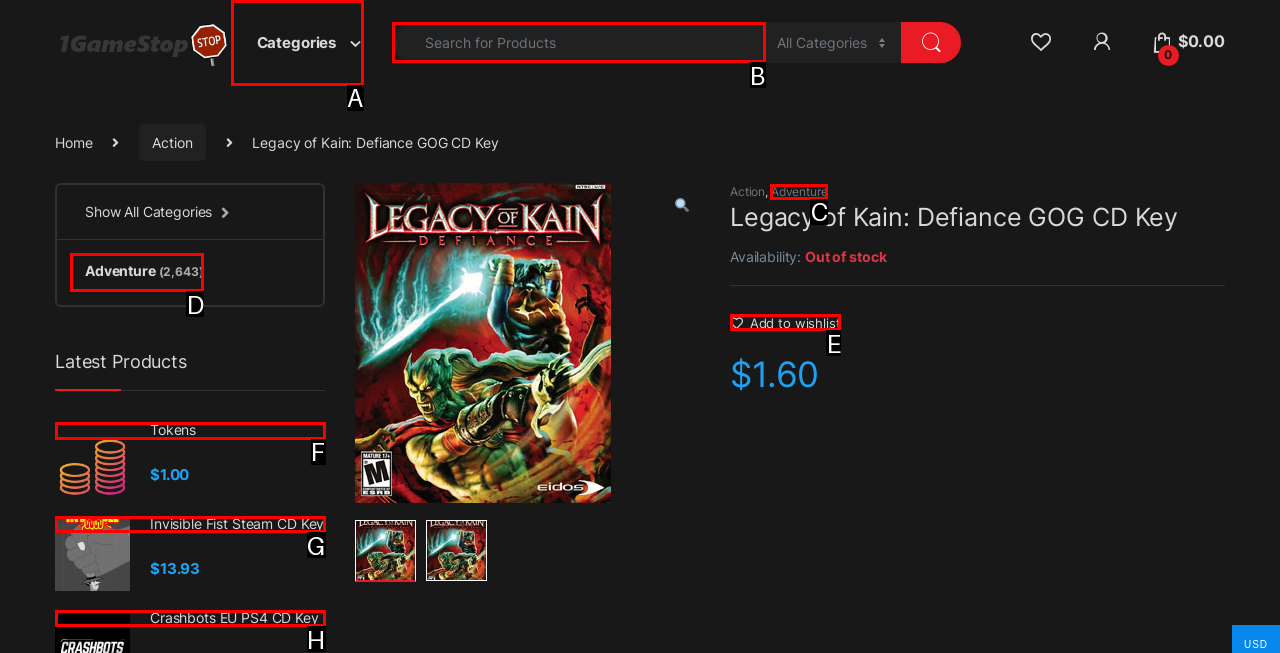Determine the HTML element to click for the instruction: Search for a game.
Answer with the letter corresponding to the correct choice from the provided options.

B